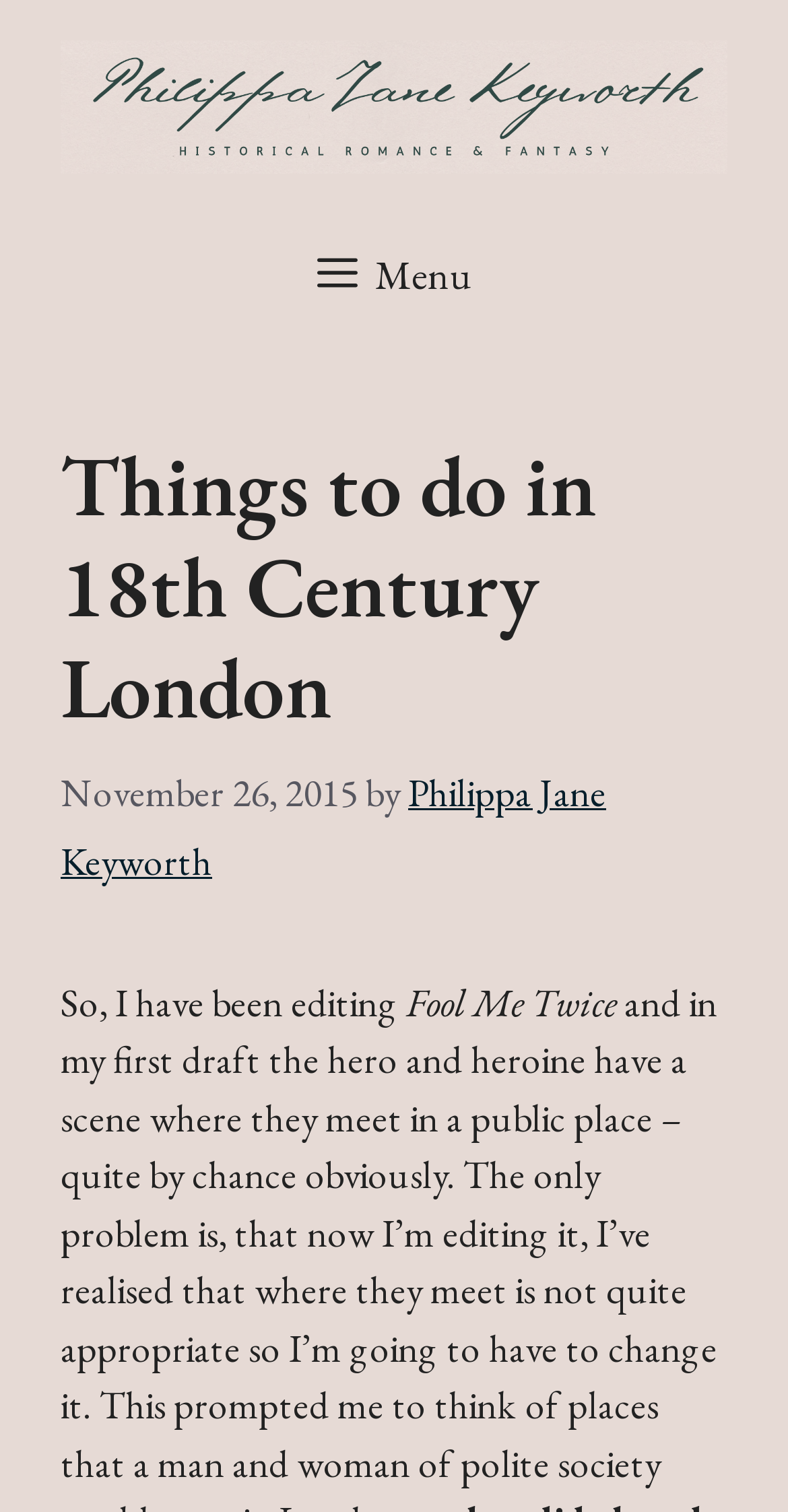Identify the main heading from the webpage and provide its text content.

Things to do in 18th Century London